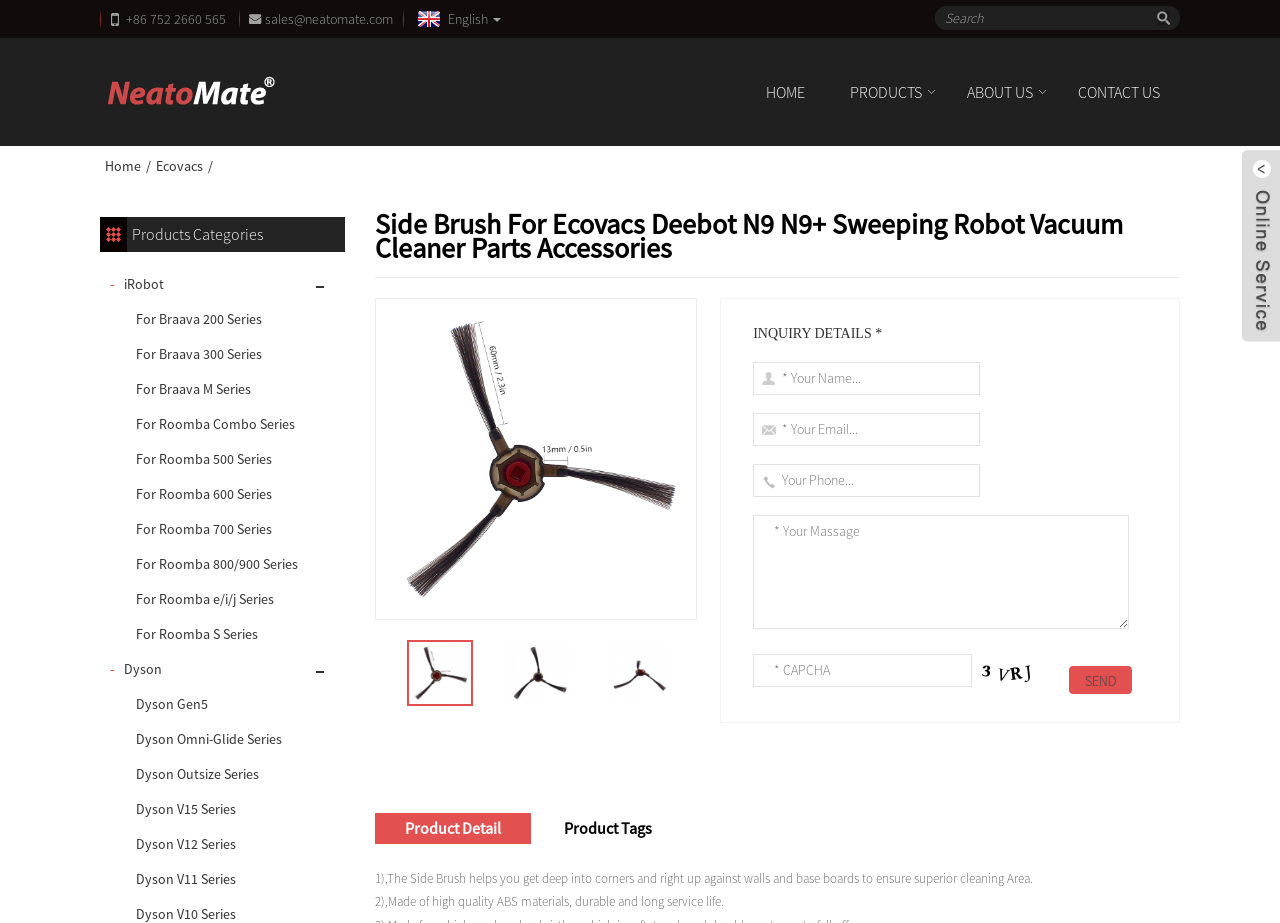Please analyze the image and give a detailed answer to the question:
What is the function of the 'SEND' button?

Based on the webpage structure and content, I can infer that the 'SEND' button is used to submit the inquiry form, which allows users to send their messages or questions to the website owner.